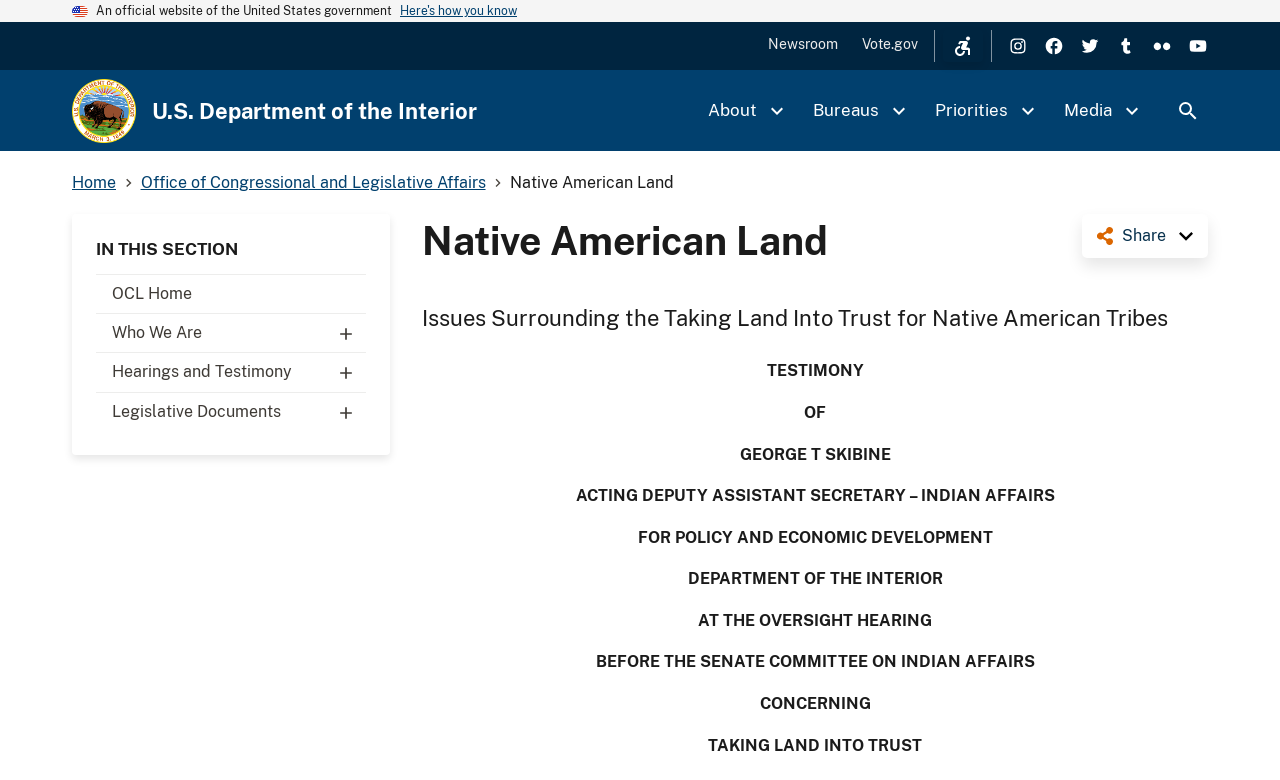Provide a one-word or brief phrase answer to the question:
What is the official website of?

the United States government